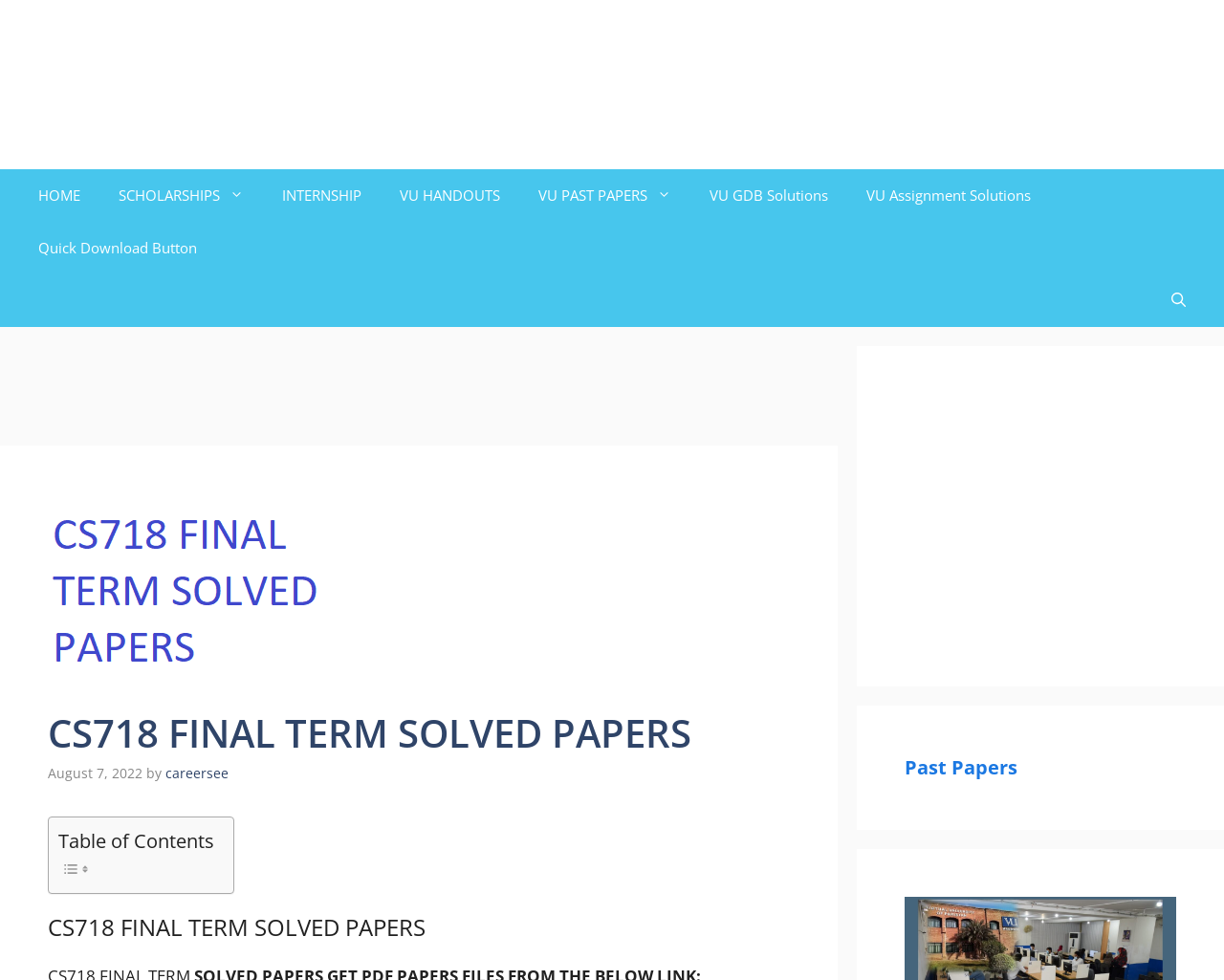Provide a brief response to the question below using a single word or phrase: 
How many links are in the navigation menu?

9